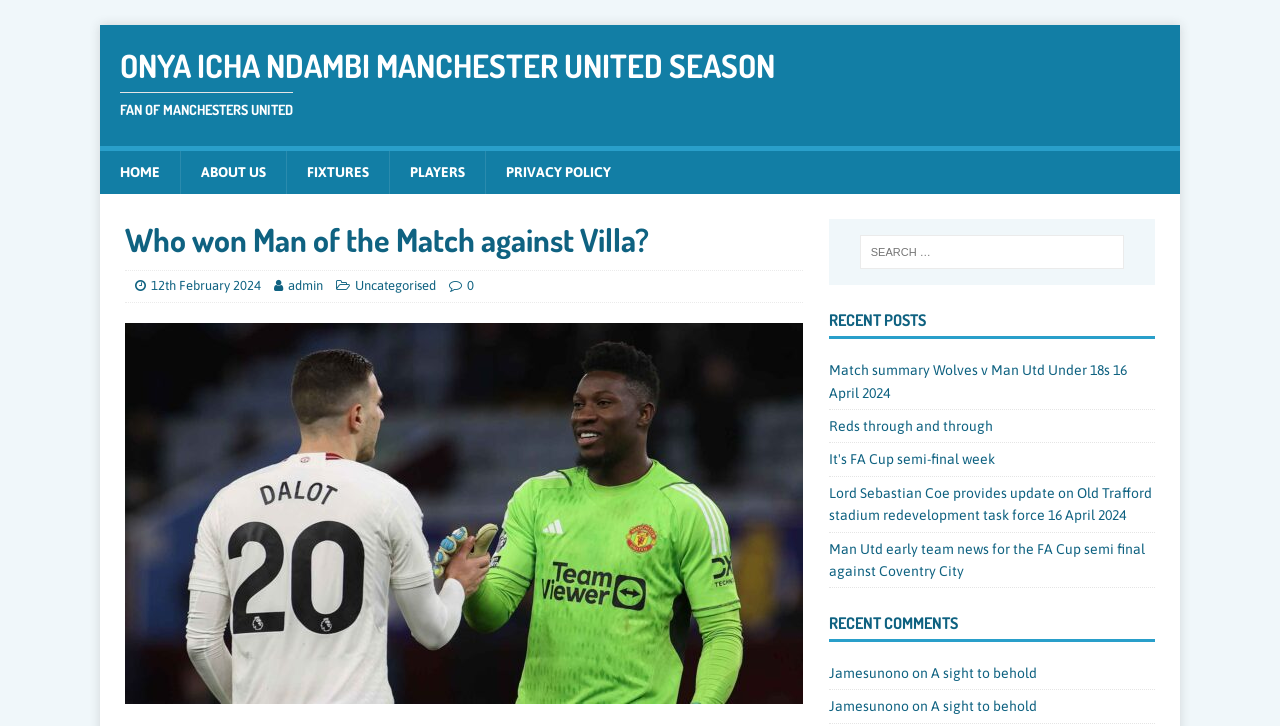Find the bounding box coordinates for the HTML element specified by: "About Us".

[0.141, 0.209, 0.223, 0.267]